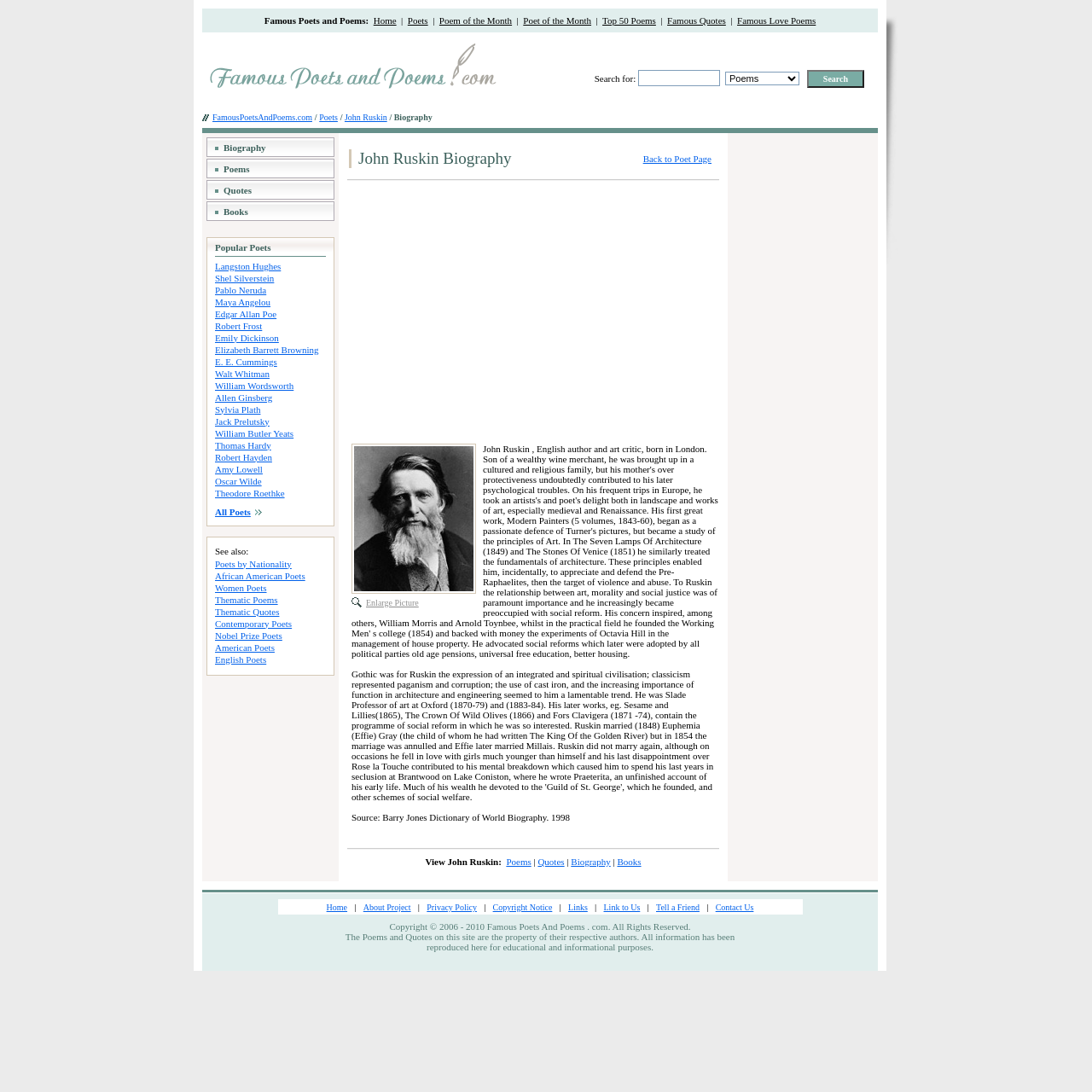Please determine the bounding box of the UI element that matches this description: African American Poets. The coordinates should be given as (top-left x, top-left y, bottom-right x, bottom-right y), with all values between 0 and 1.

[0.197, 0.522, 0.279, 0.532]